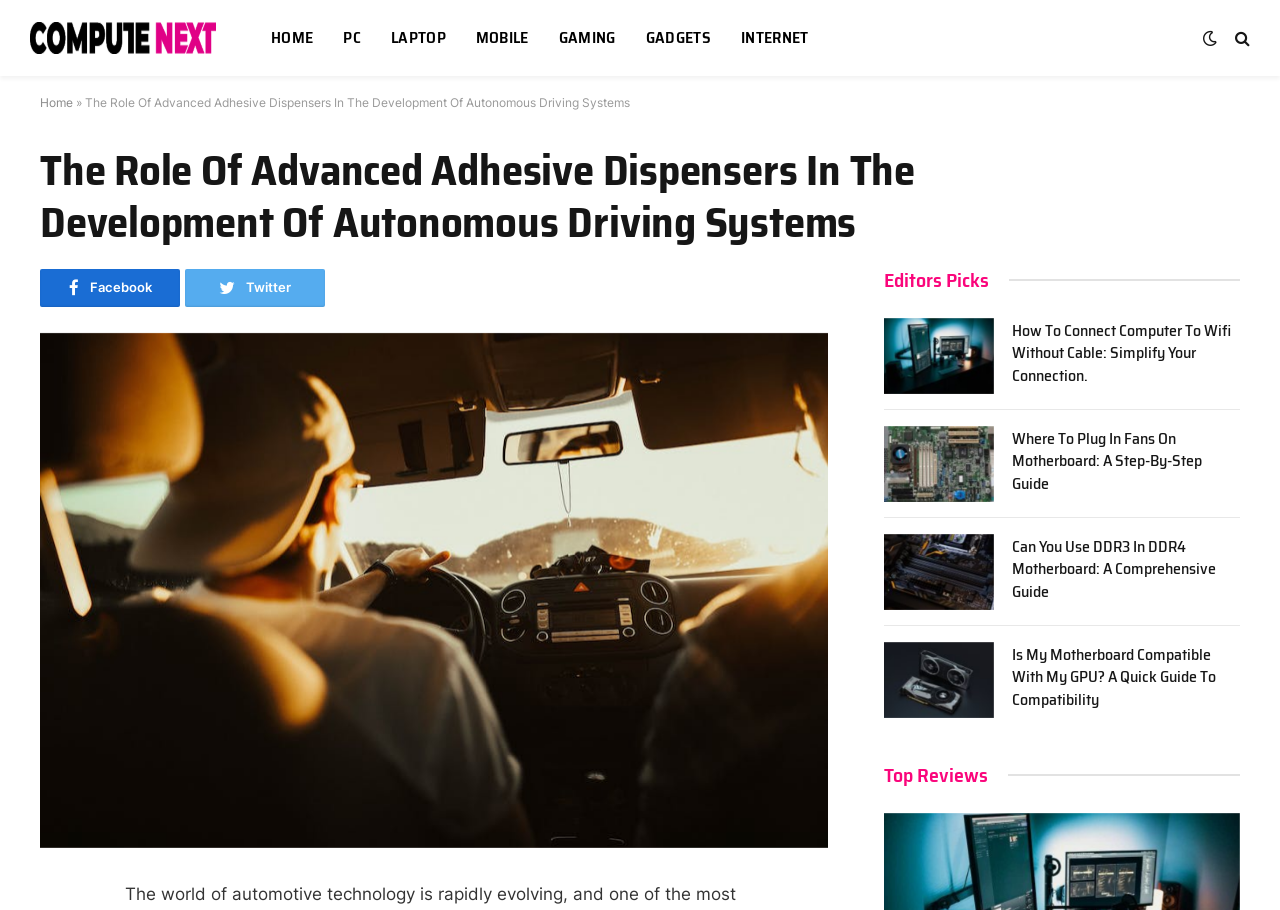Extract the bounding box coordinates of the UI element described by: "Facebook". The coordinates should include four float numbers ranging from 0 to 1, e.g., [left, top, right, bottom].

[0.031, 0.295, 0.141, 0.337]